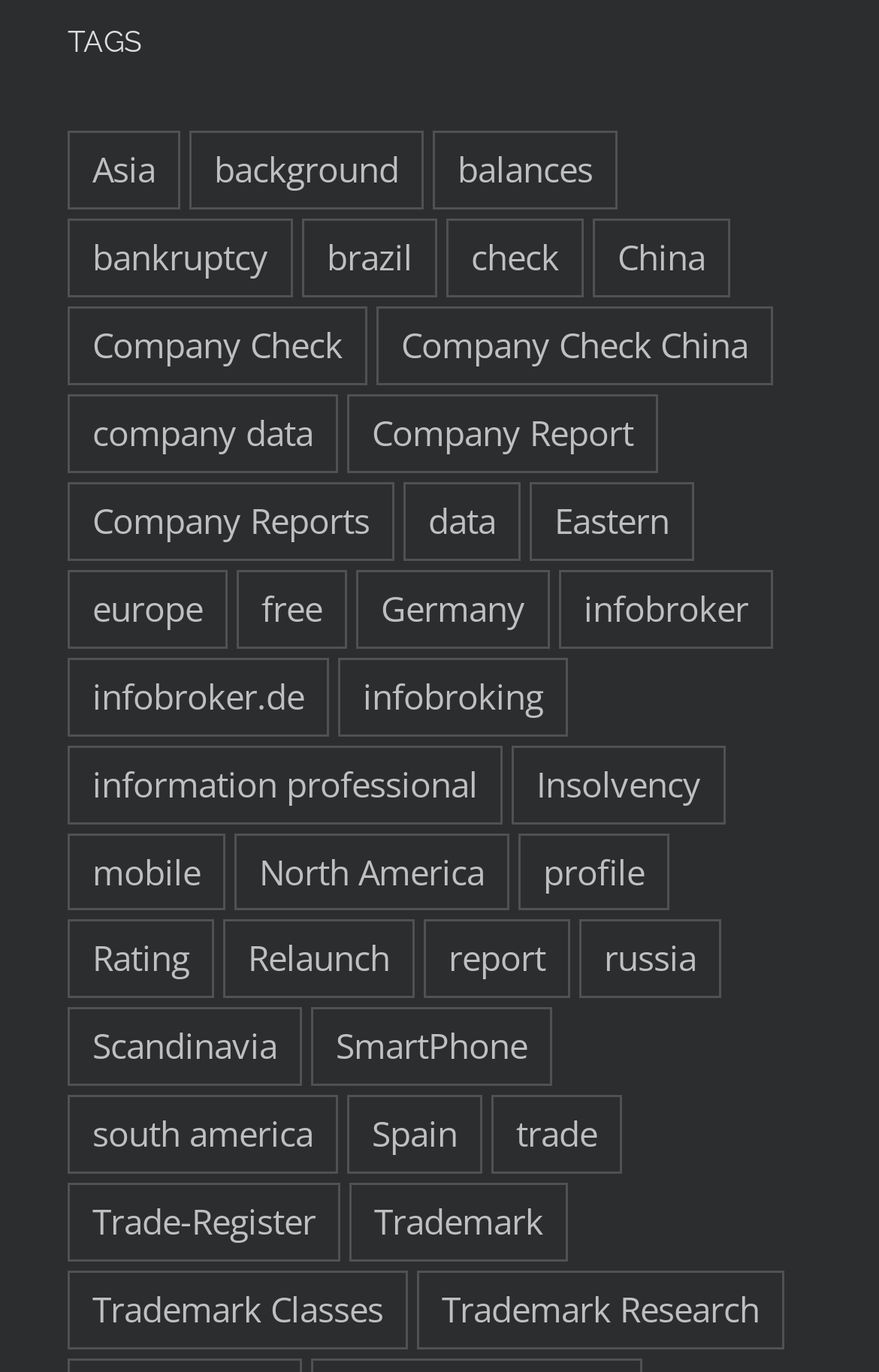Find the bounding box of the web element that fits this description: "infobroking".

[0.385, 0.479, 0.646, 0.536]